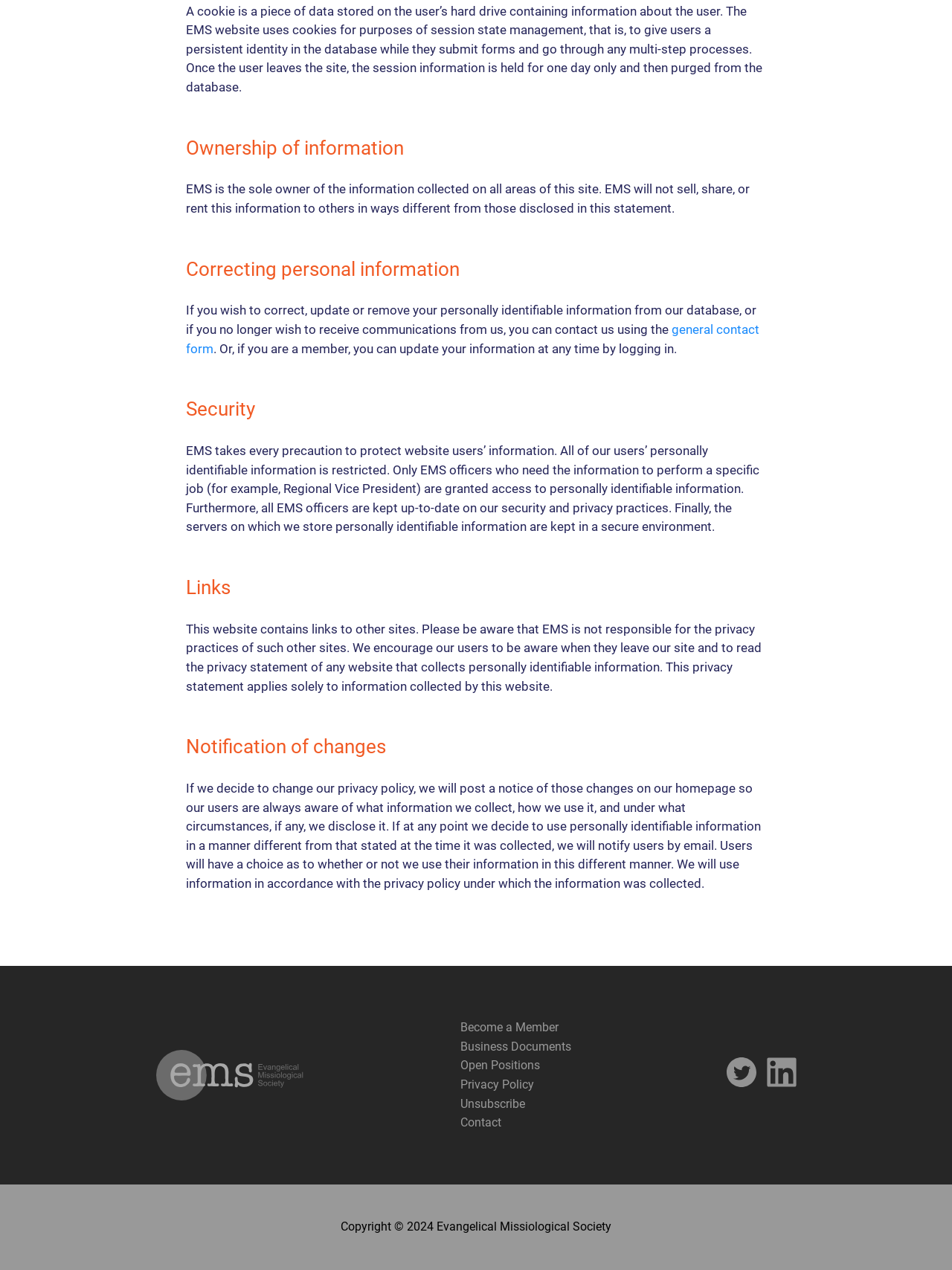Analyze the image and give a detailed response to the question:
How can users correct their personal information?

According to the StaticText element with ID 371, if users wish to correct, update or remove their personally identifiable information from the database, they can contact us using the general contact form or, if they are a member, they can update their information at any time by logging in.